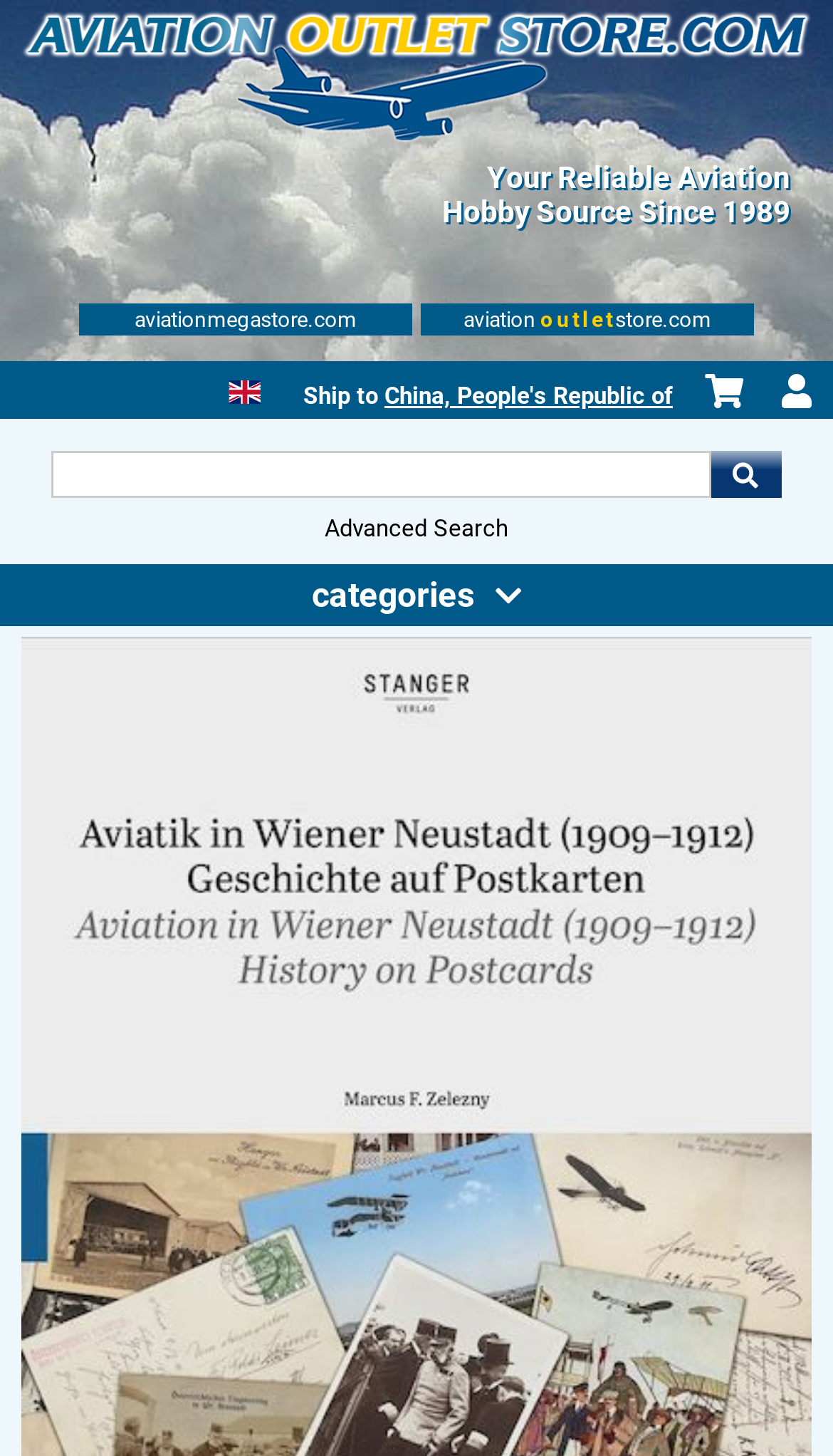From the given element description: "China, People's Republic of", find the bounding box for the UI element. Provide the coordinates as four float numbers between 0 and 1, in the order [left, top, right, bottom].

[0.462, 0.263, 0.808, 0.282]